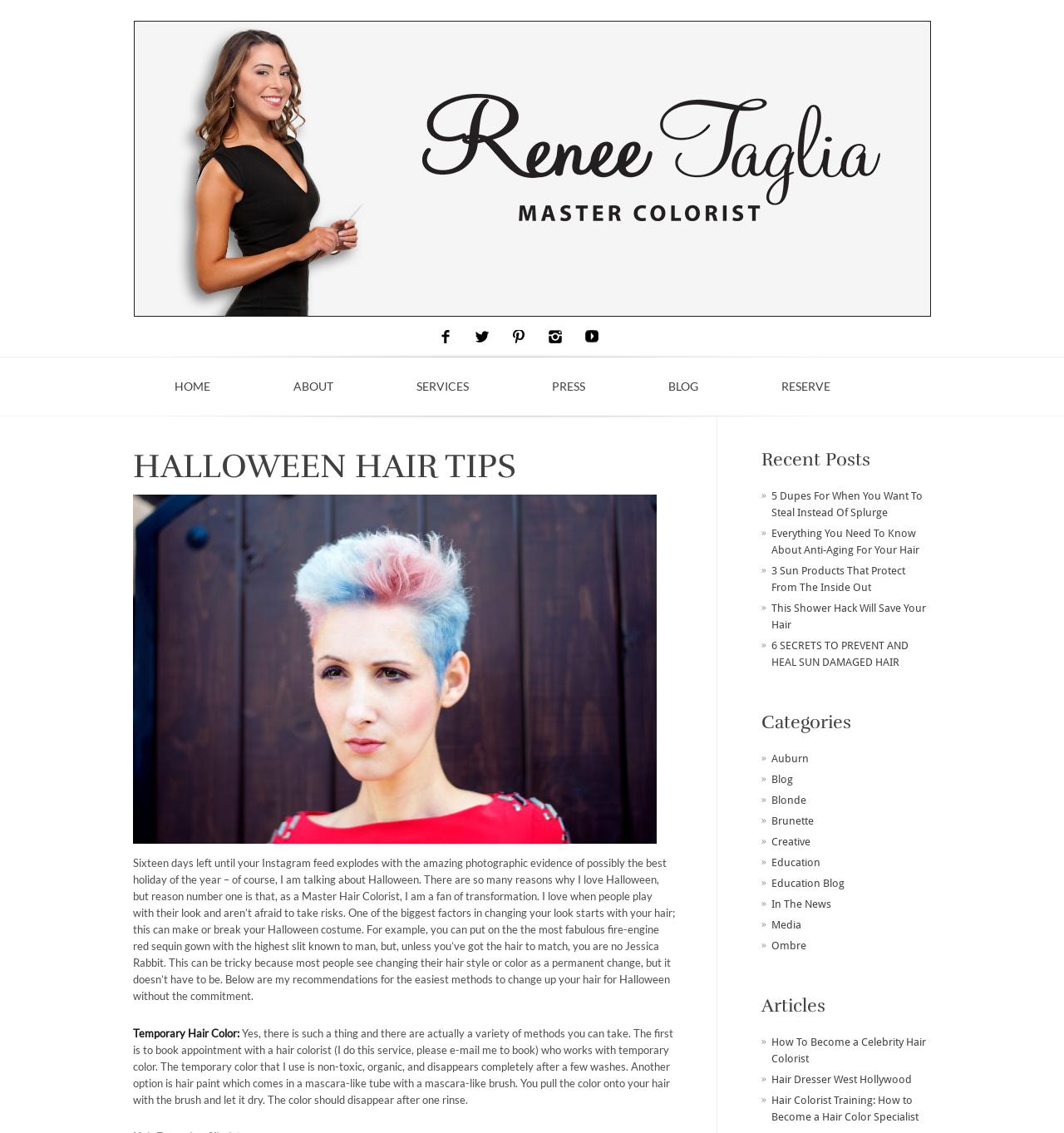Identify the bounding box of the UI component described as: "Florida Keys Rental Properties".

None